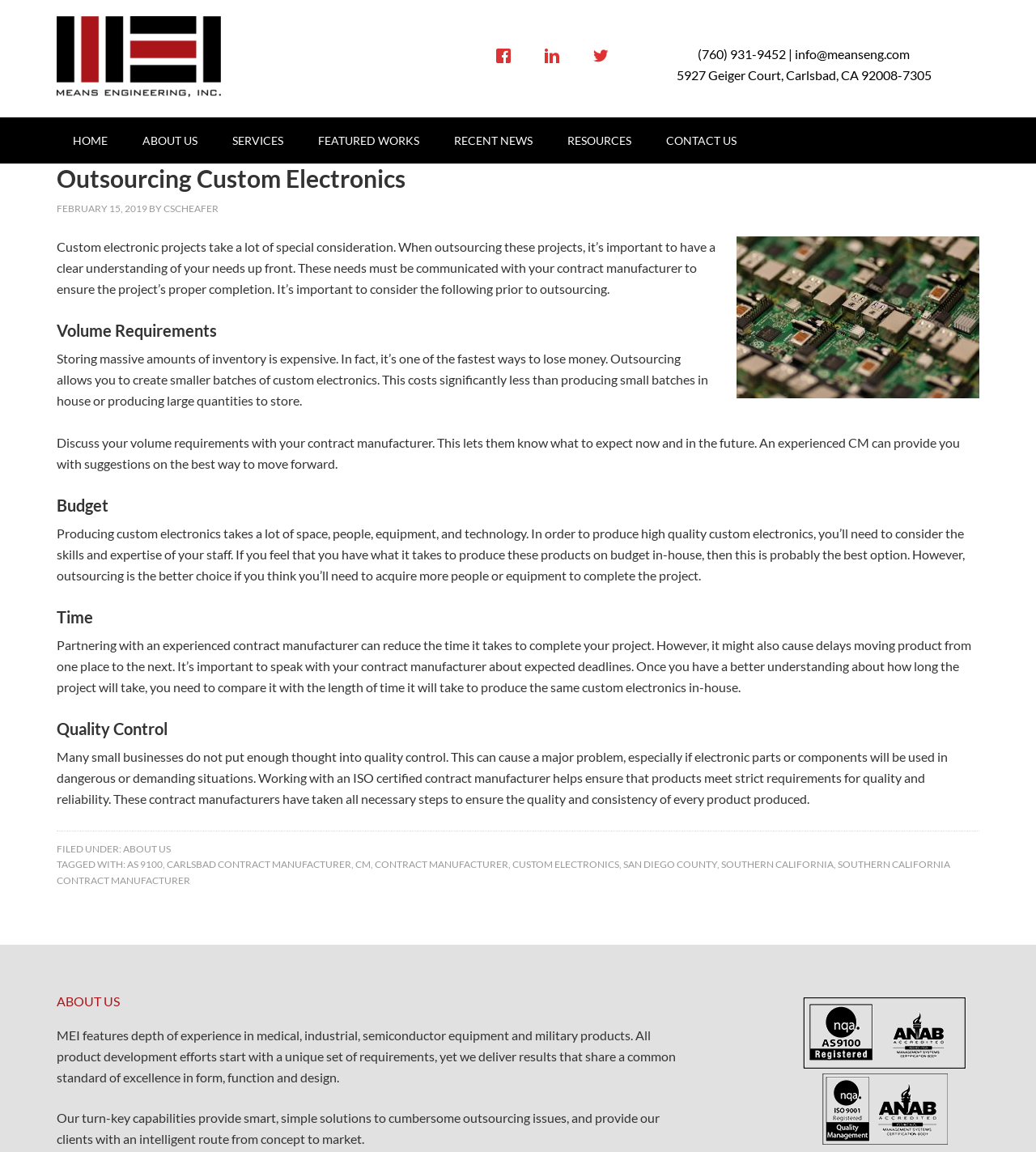Please predict the bounding box coordinates of the element's region where a click is necessary to complete the following instruction: "Contact Means Engineering, Inc. via email". The coordinates should be represented by four float numbers between 0 and 1, i.e., [left, top, right, bottom].

[0.674, 0.04, 0.878, 0.053]